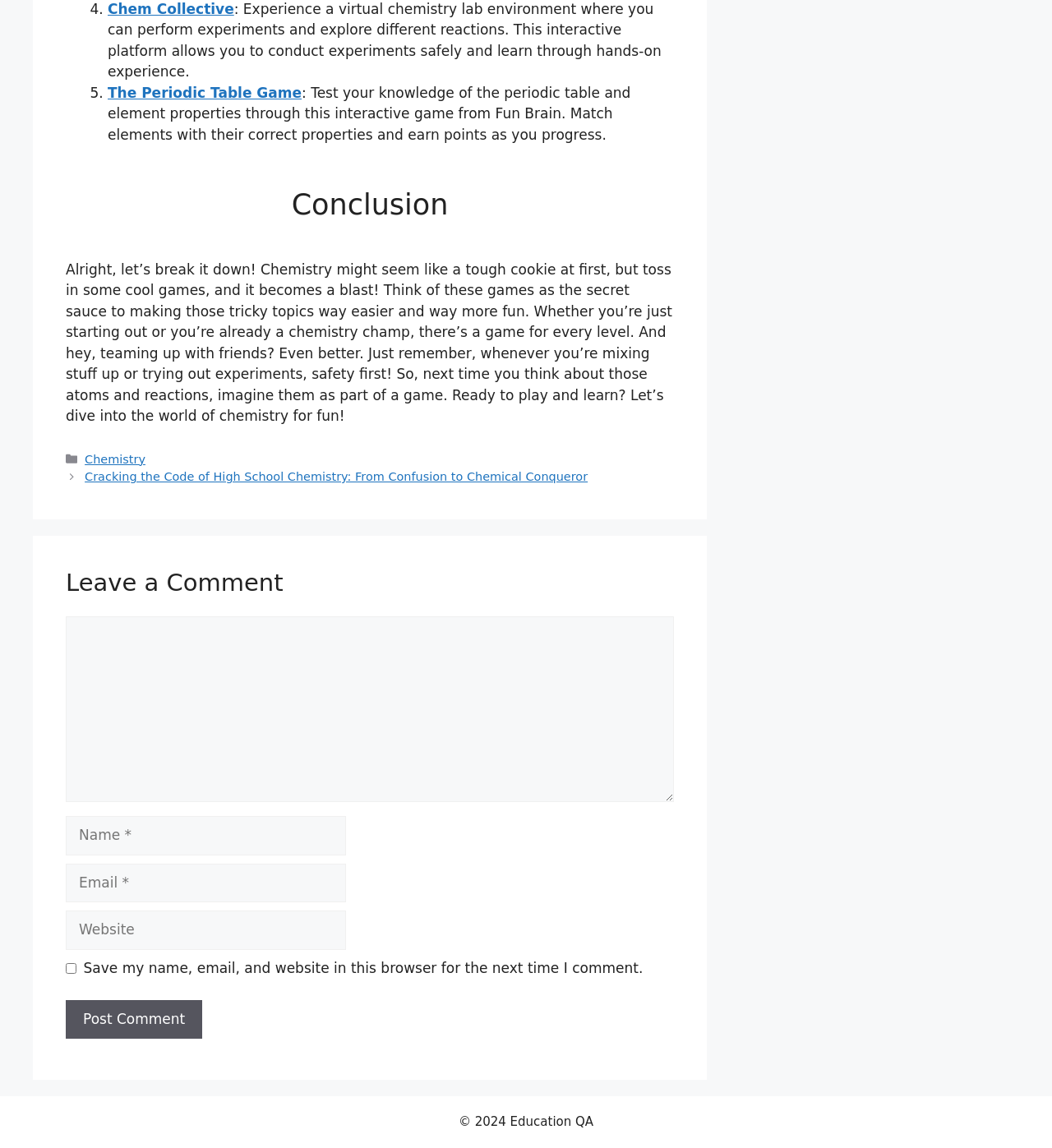Find the bounding box coordinates of the area to click in order to follow the instruction: "Click the 'Post Comment' button".

[0.062, 0.871, 0.192, 0.905]